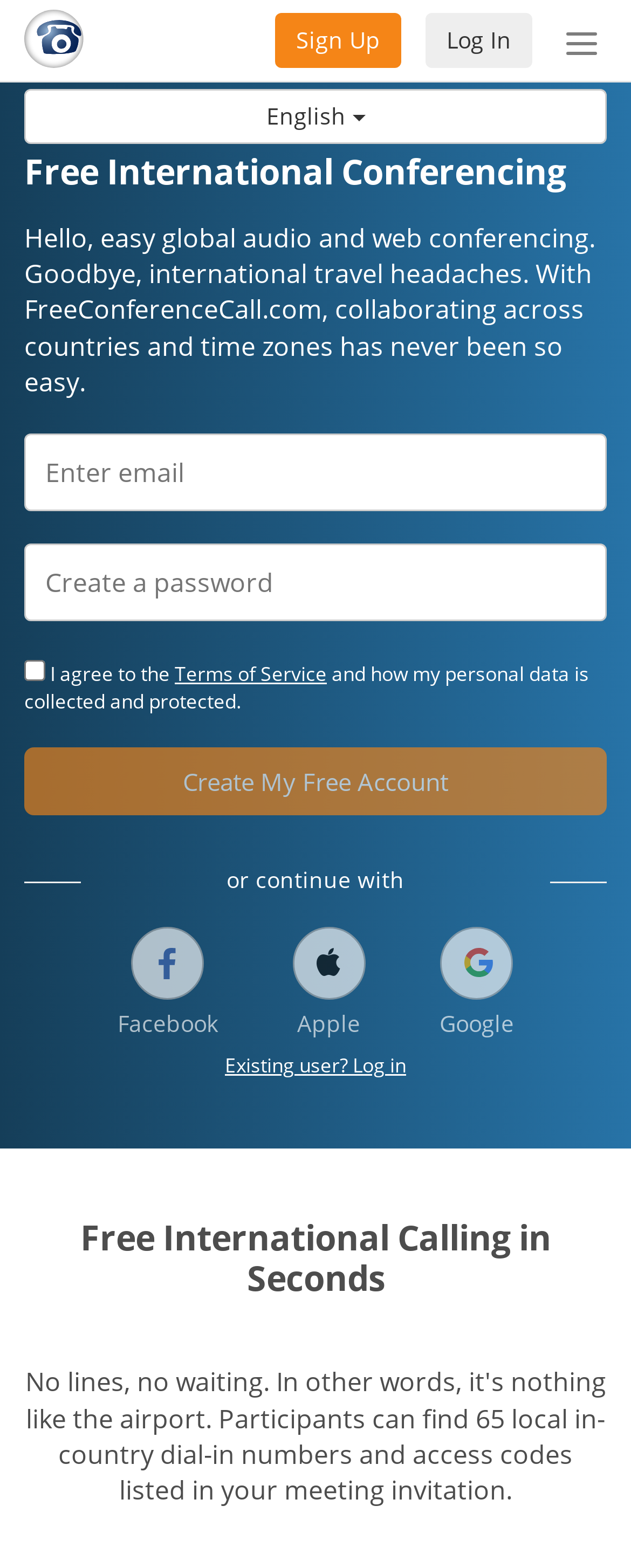What is required to create a free account?
From the image, provide a succinct answer in one word or a short phrase.

Email and password